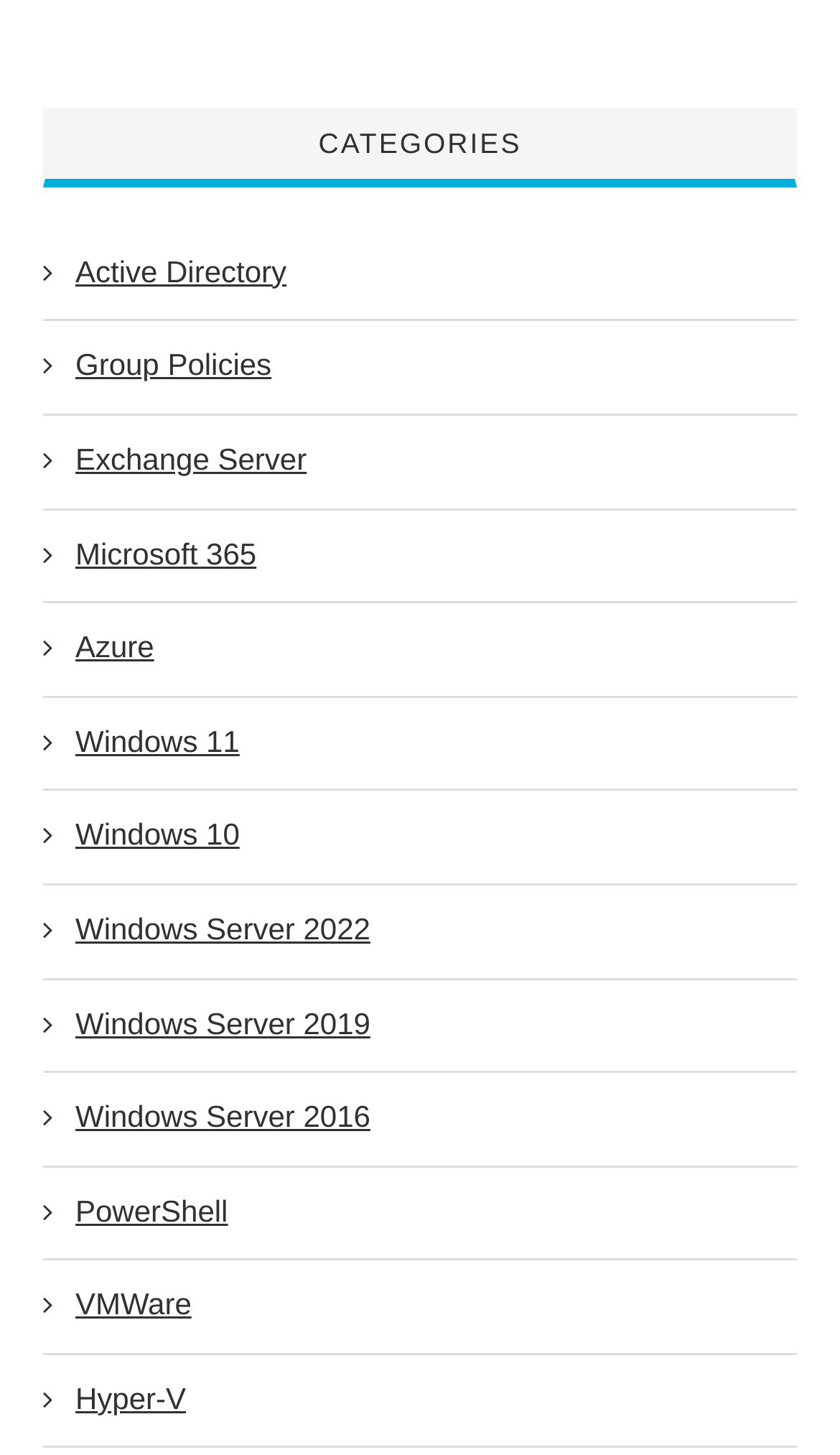Provide a brief response to the question below using a single word or phrase: 
What icon is used to represent each link under 'CATEGORIES'?

